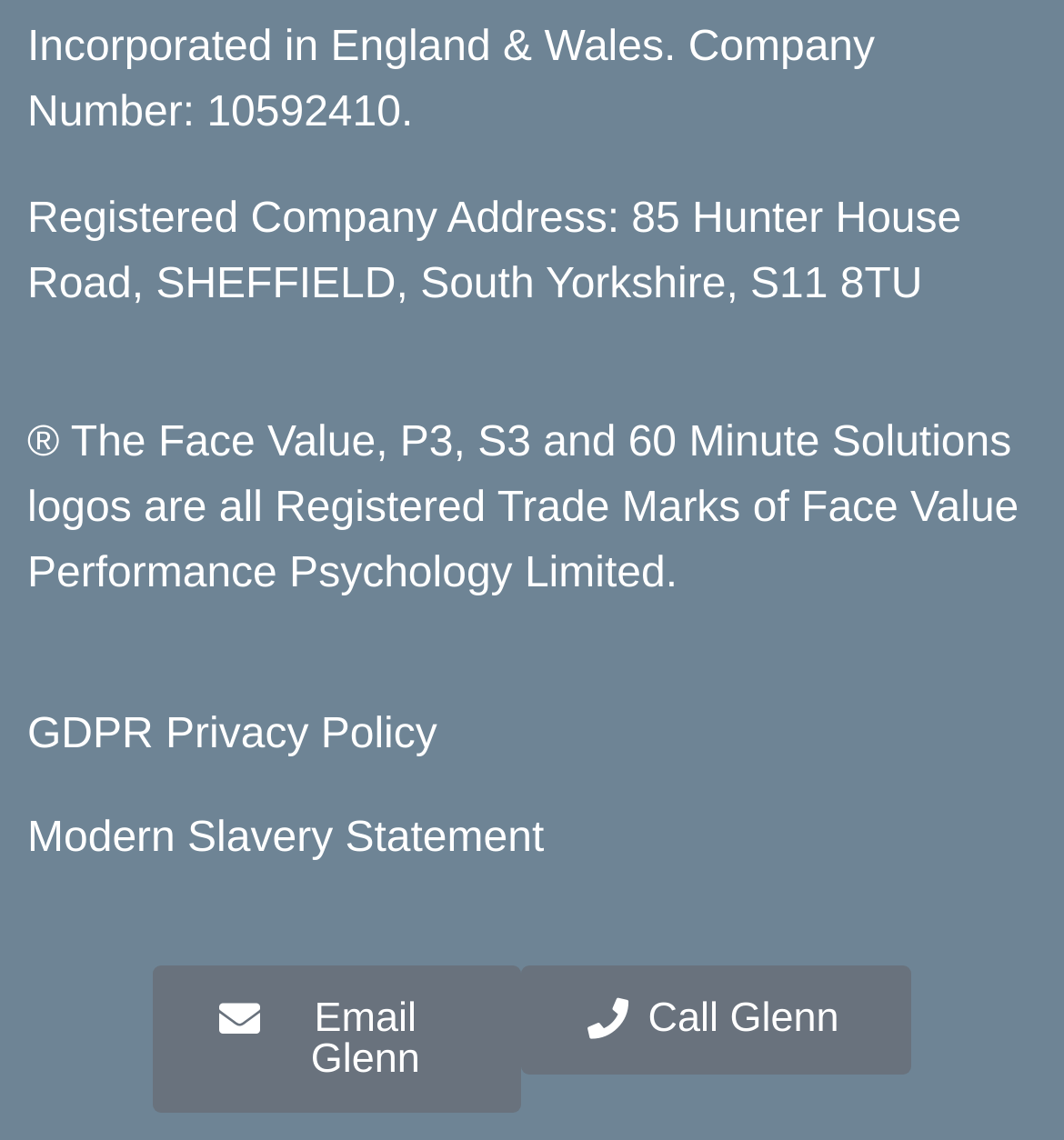What is the name of the registered trade mark?
Please respond to the question with as much detail as possible.

The third static text element mentions that 'The Face Value, P3, S3 and 60 Minute Solutions logos are all Registered Trade Marks of Face Value Performance Psychology Limited.'